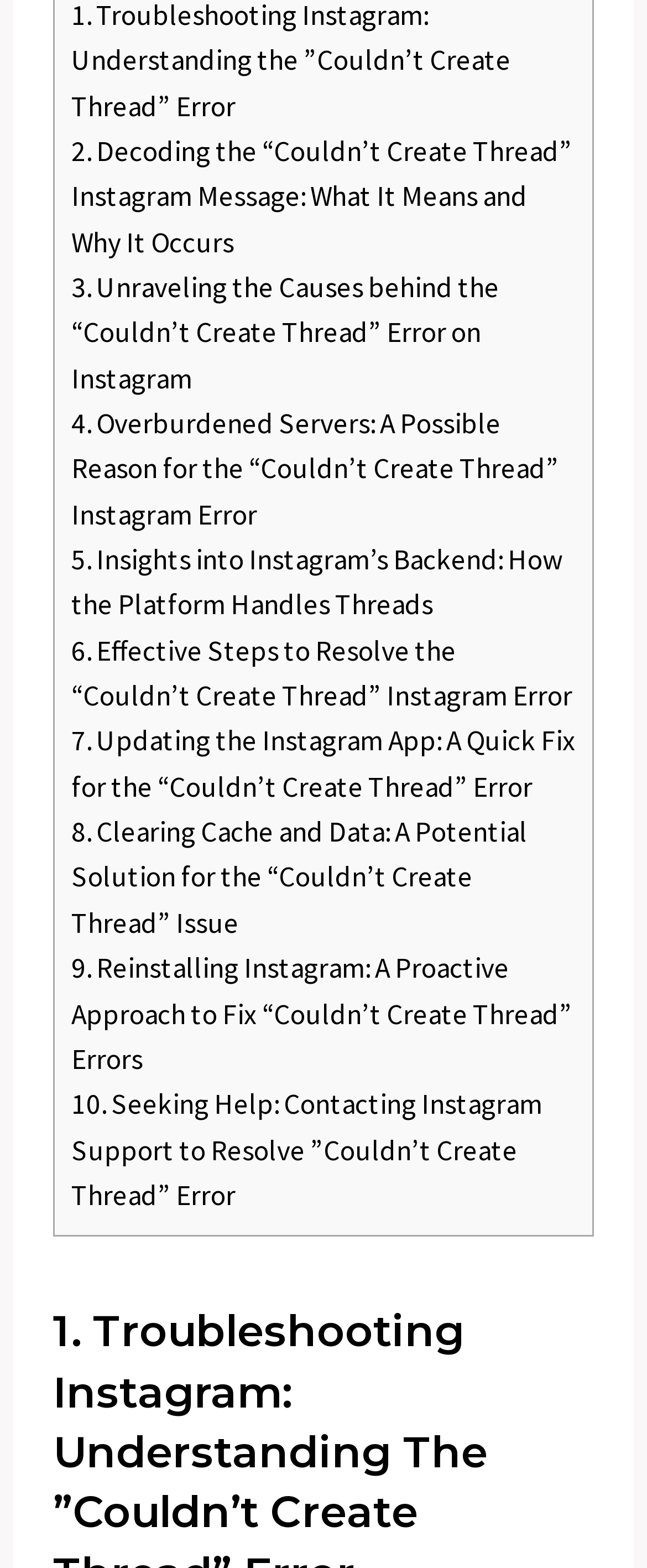Provide a one-word or one-phrase answer to the question:
Is the webpage related to social media?

Yes